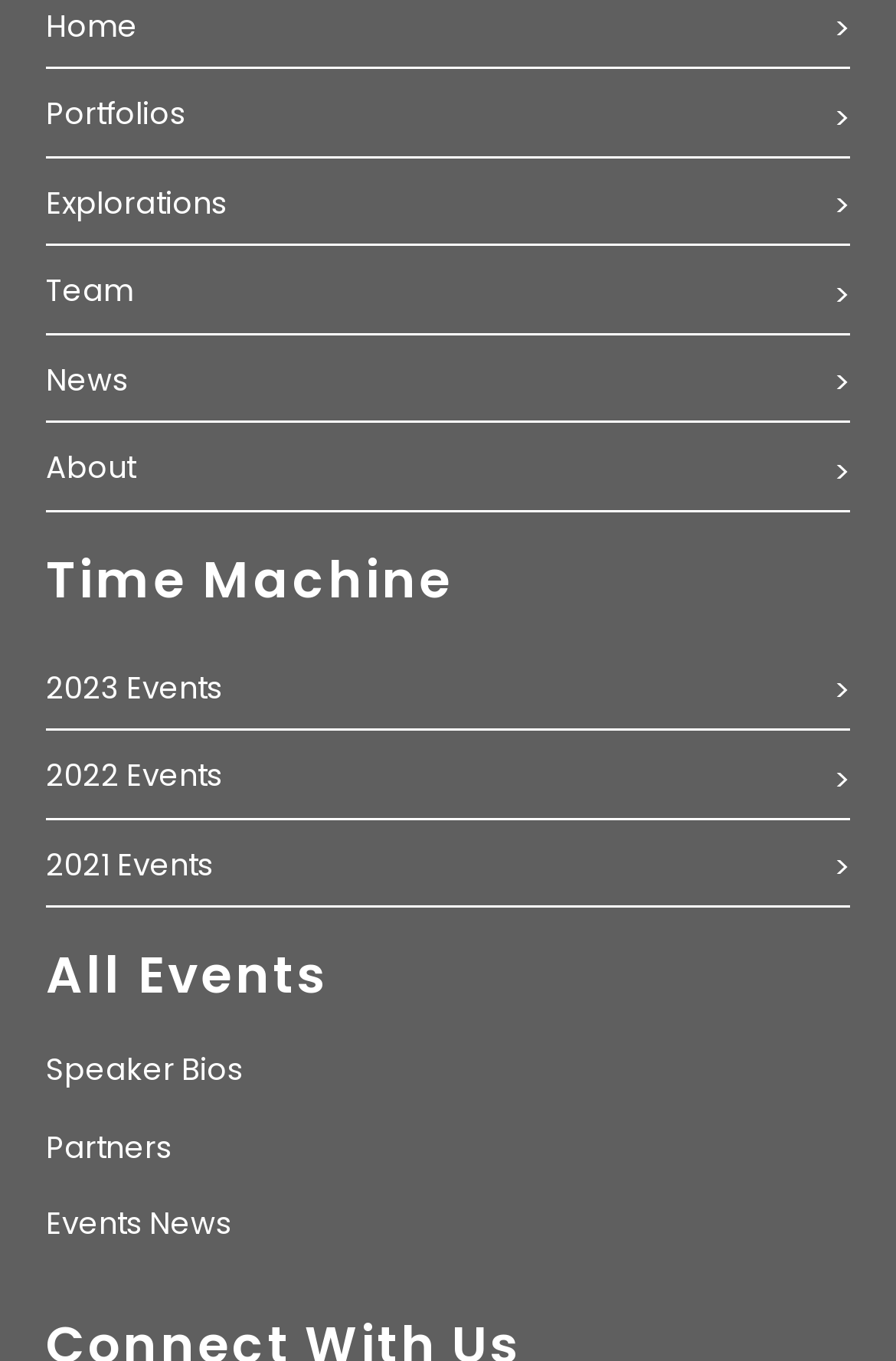Determine the bounding box for the described HTML element: "Events News". Ensure the coordinates are four float numbers between 0 and 1 in the format [left, top, right, bottom].

[0.051, 0.883, 0.259, 0.915]